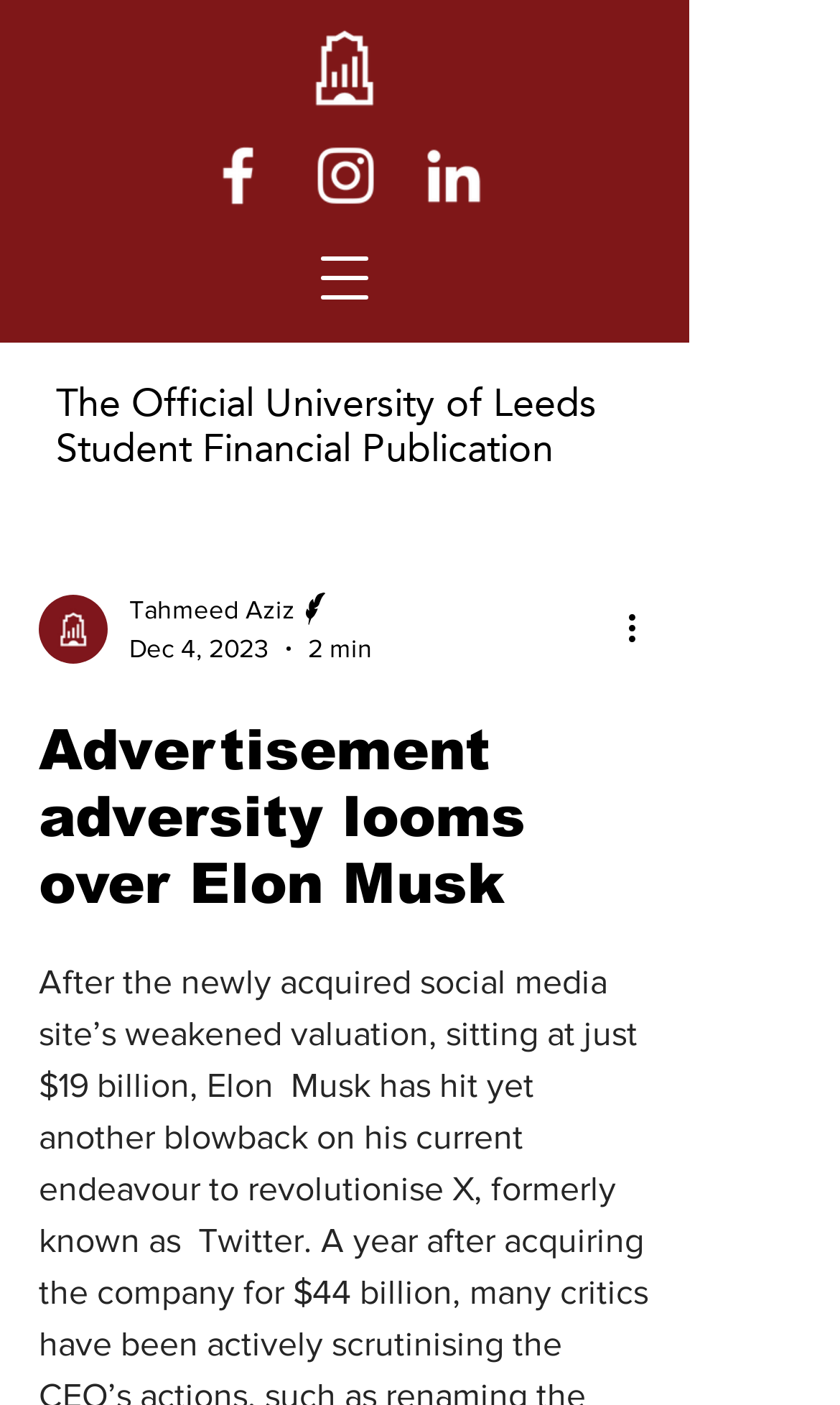How many social media links are there?
Use the image to give a comprehensive and detailed response to the question.

I counted the number of link elements under the 'Social Bar' list element. There are three links: 'Facebook', 'Instagram', and 'LinkedIn'.